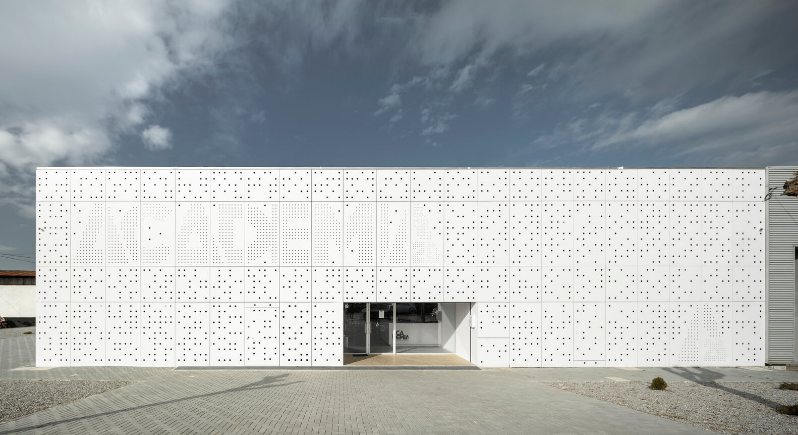Give a thorough and detailed caption for the image.

The image showcases the striking façade of the Academia 20 Gym, designed with an emphasis on modern architectural aesthetics. The exterior features a distinctive white surface made of expanded metal mesh, characterized by an array of perforations that create a unique pattern. These openings not only serve a functional purpose, allowing light and ventilation, but also contribute to the gym's innovative identity. The entrance, framed by a glass front, provides a welcoming access point to the gym, situated against a backdrop of a dramatic sky. This design breaks away from traditional gym stereotypes, showcasing a contemporary vision that harmonizes with its industrial surroundings while establishing a strong self-identity. The thoughtful integration of architecture and environment reflects a commitment to redefining fitness spaces.